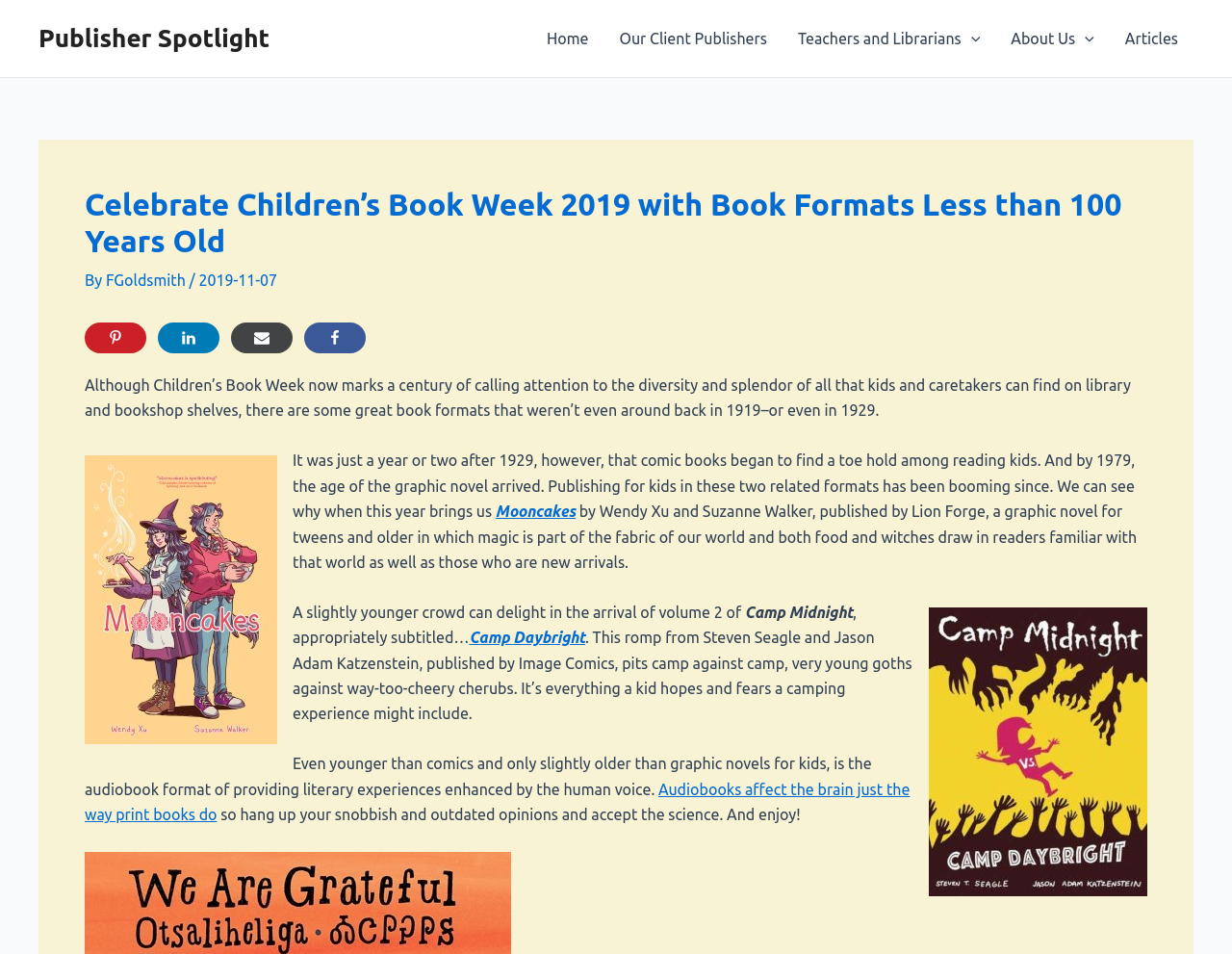Locate the bounding box of the UI element defined by this description: "Camp Daybright". The coordinates should be given as four float numbers between 0 and 1, formatted as [left, top, right, bottom].

[0.381, 0.659, 0.475, 0.677]